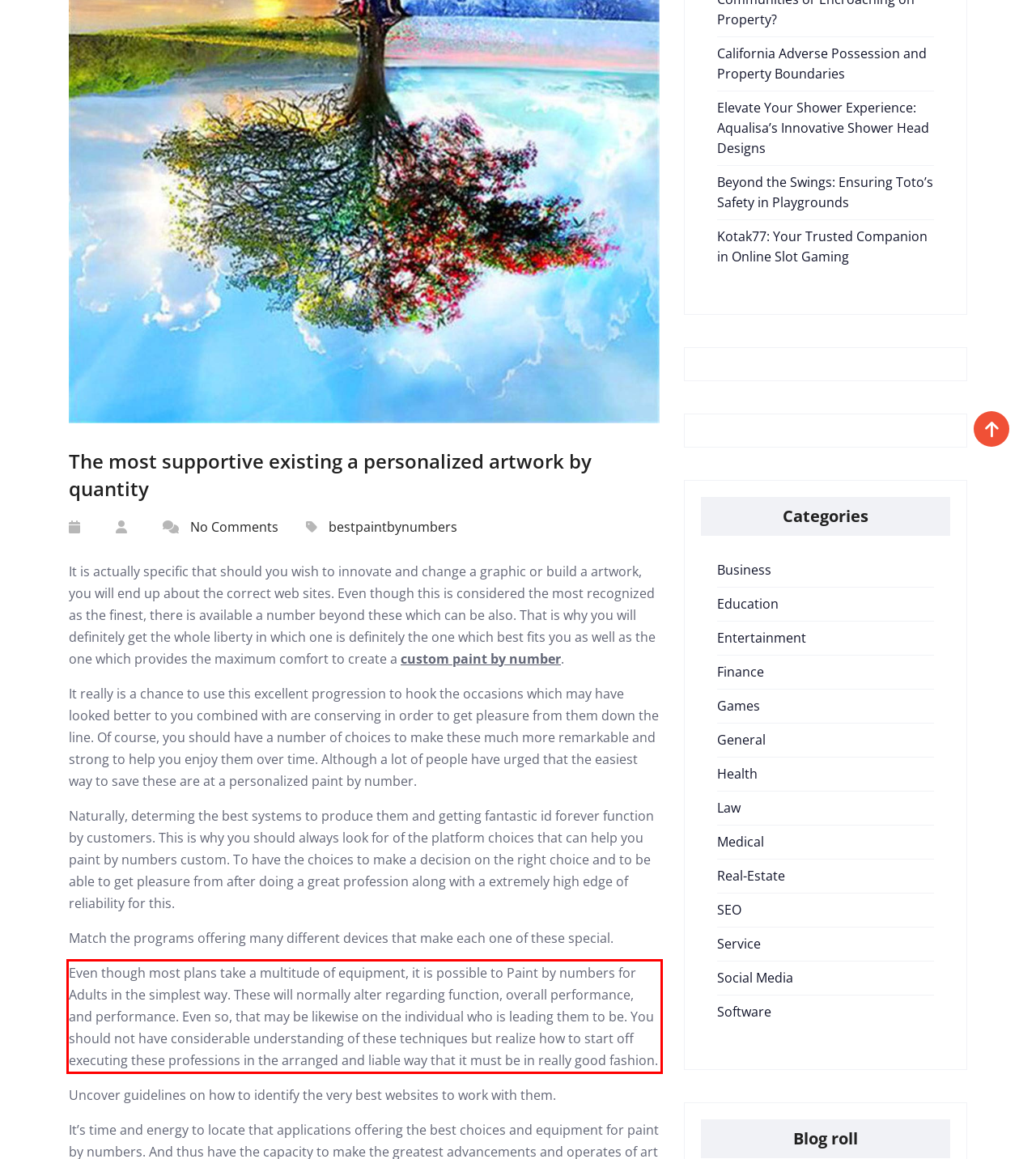Look at the provided screenshot of the webpage and perform OCR on the text within the red bounding box.

Even though most plans take a multitude of equipment, it is possible to Paint by numbers for Adults in the simplest way. These will normally alter regarding function, overall performance, and performance. Even so, that may be likewise on the individual who is leading them to be. You should not have considerable understanding of these techniques but realize how to start off executing these professions in the arranged and liable way that it must be in really good fashion.